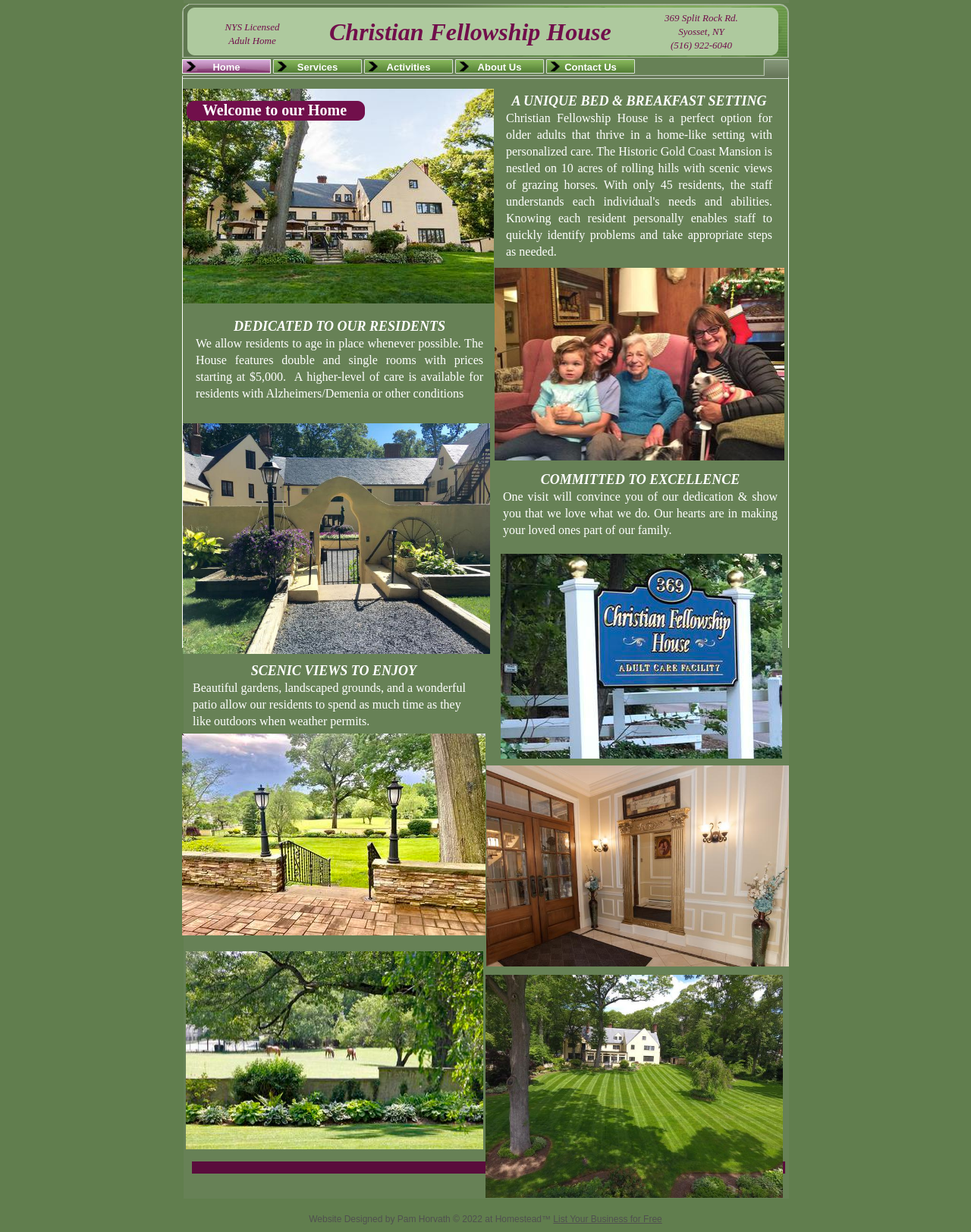Describe the entire webpage, focusing on both content and design.

This webpage is about Christian Fellowship House, an assisted living facility in Syosset, NY. At the top, there is a navigation menu with links to "Home", "Services", "Activities", "About Us", and "Contact Us". Below the menu, there is a header section with the facility's name and address.

The main content area is divided into several sections. The first section has a heading "COMMITTED TO EXCELLENCE" and a paragraph describing the facility's dedication to providing excellent care. The next section has a heading "Welcome to our Home" and describes the facility as a unique bed and breakfast setting.

There is a section highlighting the facility's features, including its NYS license, adult home status, and scenic views. This section also mentions the facility's policy of allowing residents to age in place whenever possible and provides information about room prices and care levels.

The webpage also has a section with contact information, including the facility's address, phone number, and a call to action to list a business for free. At the bottom, there is a footer section with a copyright notice and a link to the website designer's page.

There is an image located at the bottom right corner of the page, but its content is not described. Overall, the webpage provides an overview of Christian Fellowship House, its services, and its features, with a focus on its commitment to excellence and its unique setting.